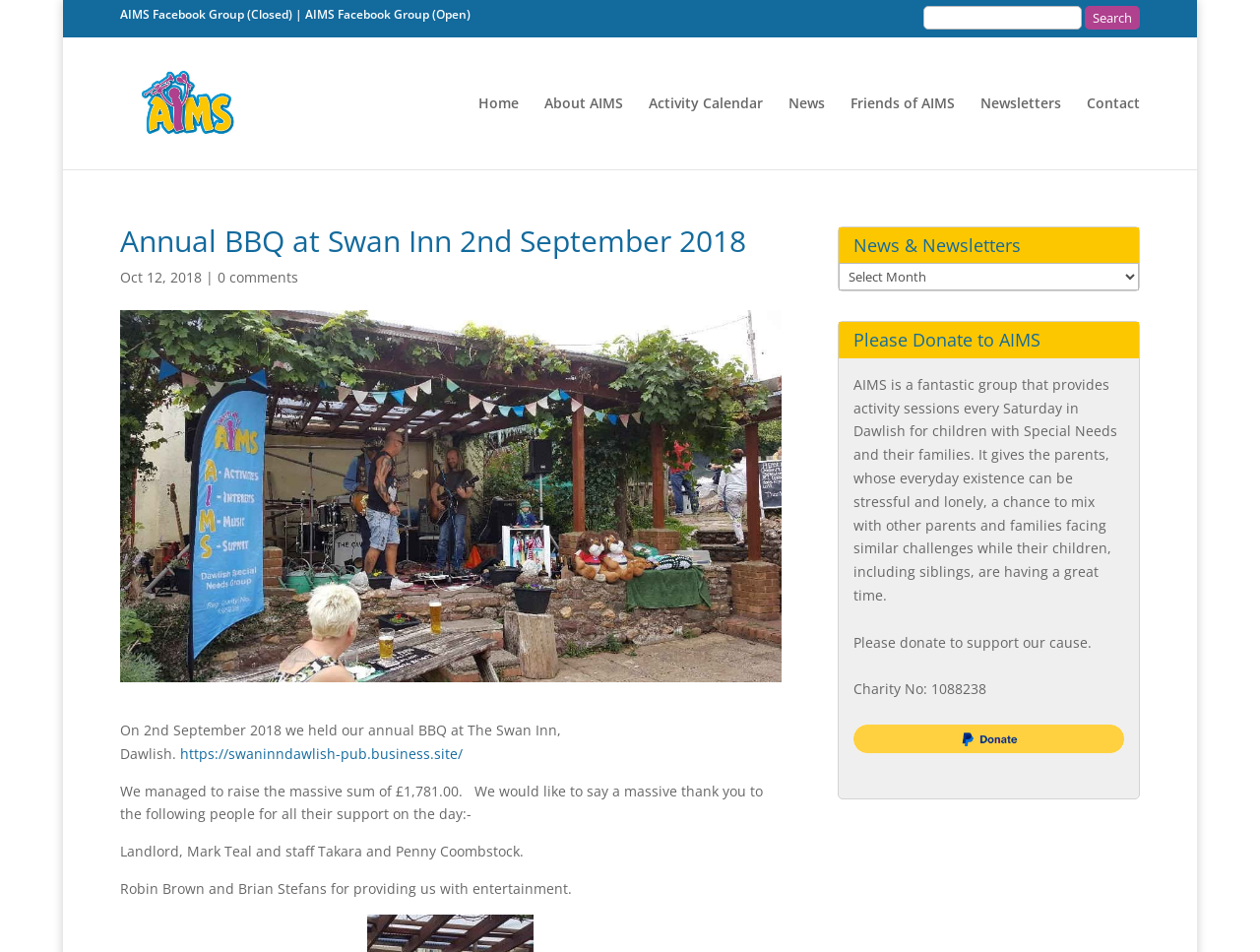Given the description "Contact", provide the bounding box coordinates of the corresponding UI element.

[0.863, 0.101, 0.905, 0.178]